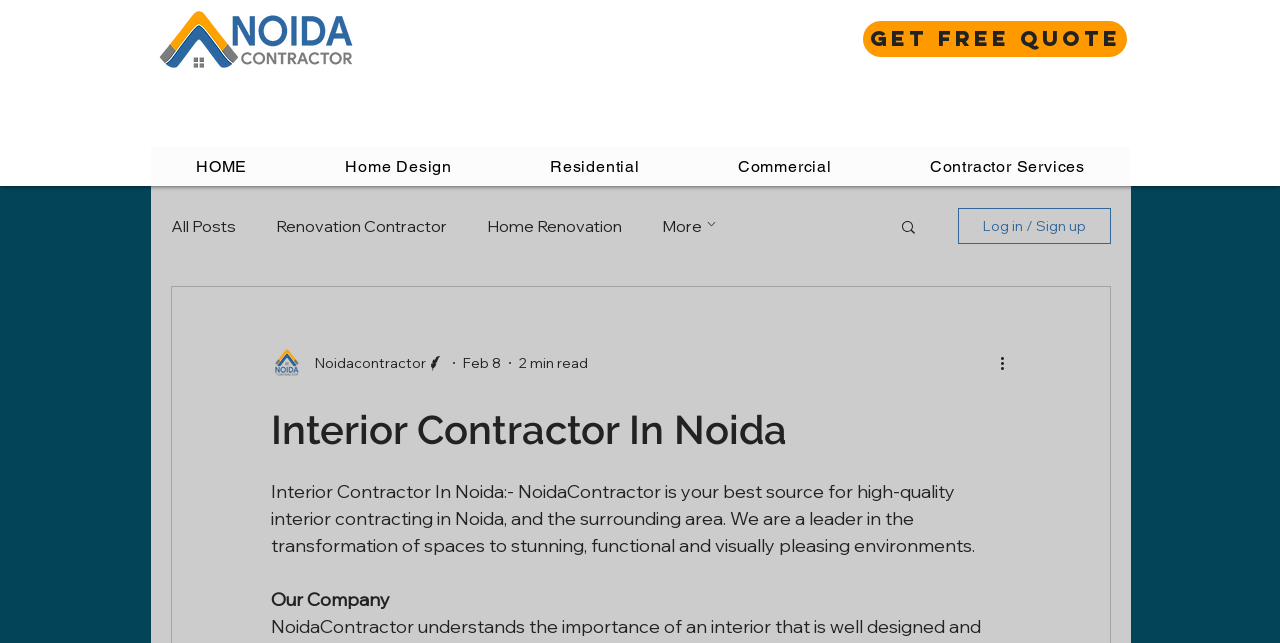Please find and give the text of the main heading on the webpage.

Interior Contractor In Noida